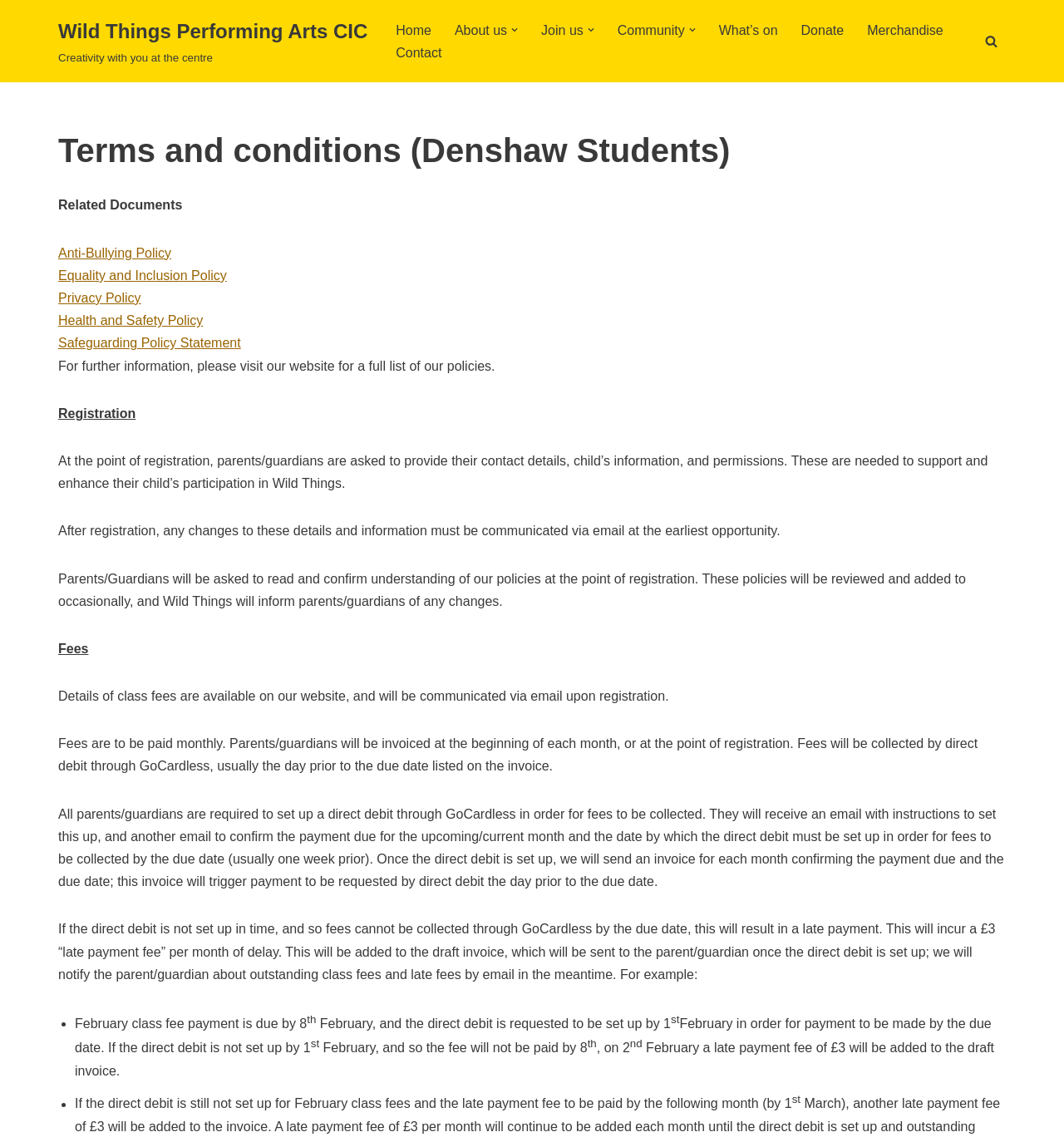Offer a meticulous caption that includes all visible features of the webpage.

The webpage is about the terms and conditions of Wild Things Performing Arts CIC, specifically for Denshaw Students. At the top, there is a link to skip to the content and a navigation menu with links to various pages, including Home, About us, Join us, Community, What's on, Donate, Merchandise, and Contact. 

Below the navigation menu, there is a heading that reads "Terms and conditions (Denshaw Students)" and a section titled "Related Documents" with links to various policies, including Anti-Bullying Policy, Equality and Inclusion Policy, Privacy Policy, Health and Safety Policy, and Safeguarding Policy Statement. 

The main content of the page is divided into sections, including "Registration", "Fees", and others. The "Registration" section explains that parents/guardians need to provide contact details, child's information, and permissions at the point of registration, and that any changes to these details must be communicated via email. 

The "Fees" section explains that class fees are available on the website and will be communicated via email upon registration. Fees are to be paid monthly, and parents/guardians are required to set up a direct debit through GoCardless. The section also explains the consequences of late payment, including a £3 "late payment fee" per month of delay. 

There are several paragraphs of text explaining the payment process and the importance of setting up a direct debit on time. The text includes examples of how late payment fees will be applied.